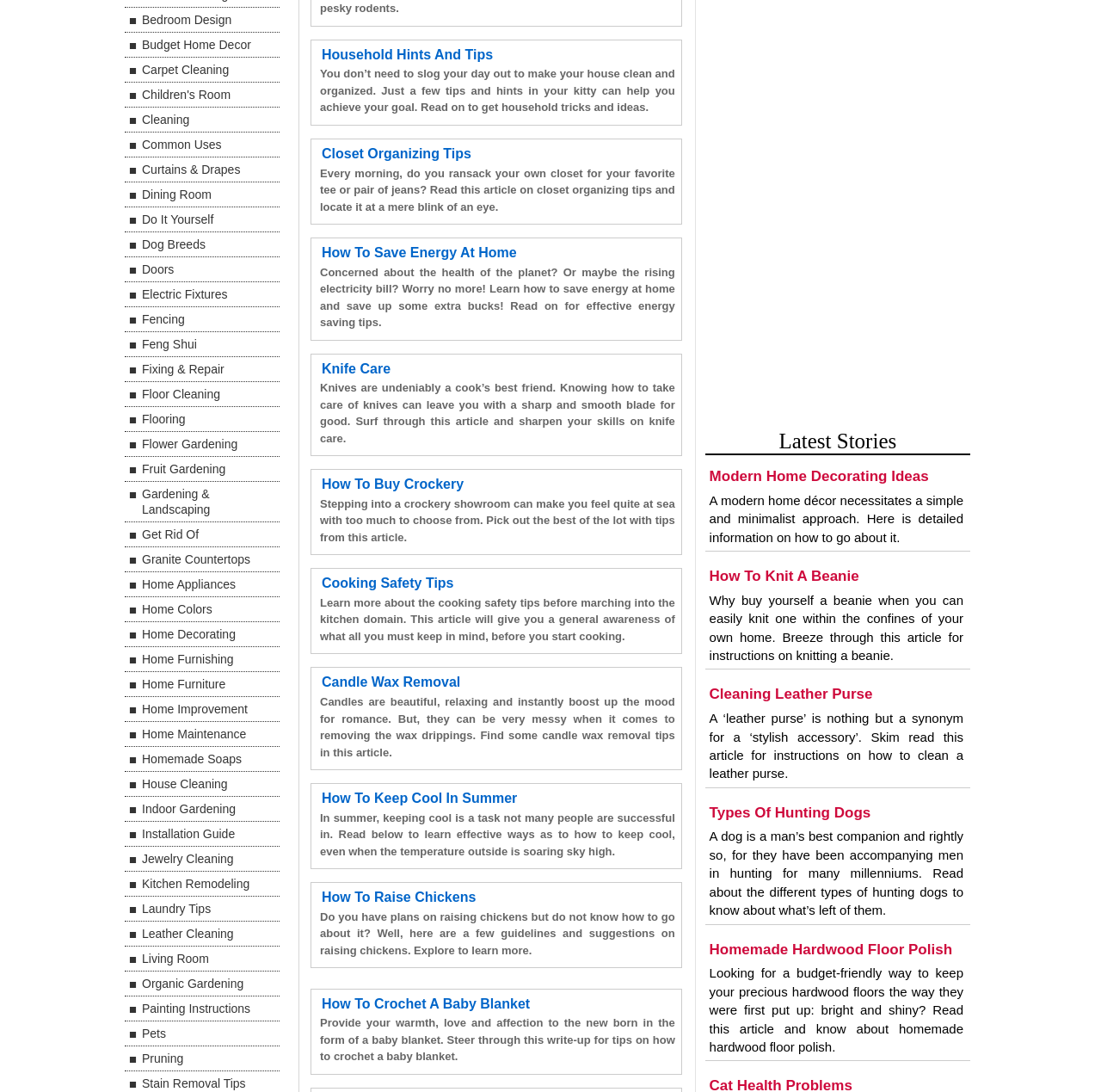Locate the bounding box of the user interface element based on this description: "How To Knit A Beanie".

[0.644, 0.521, 0.78, 0.536]